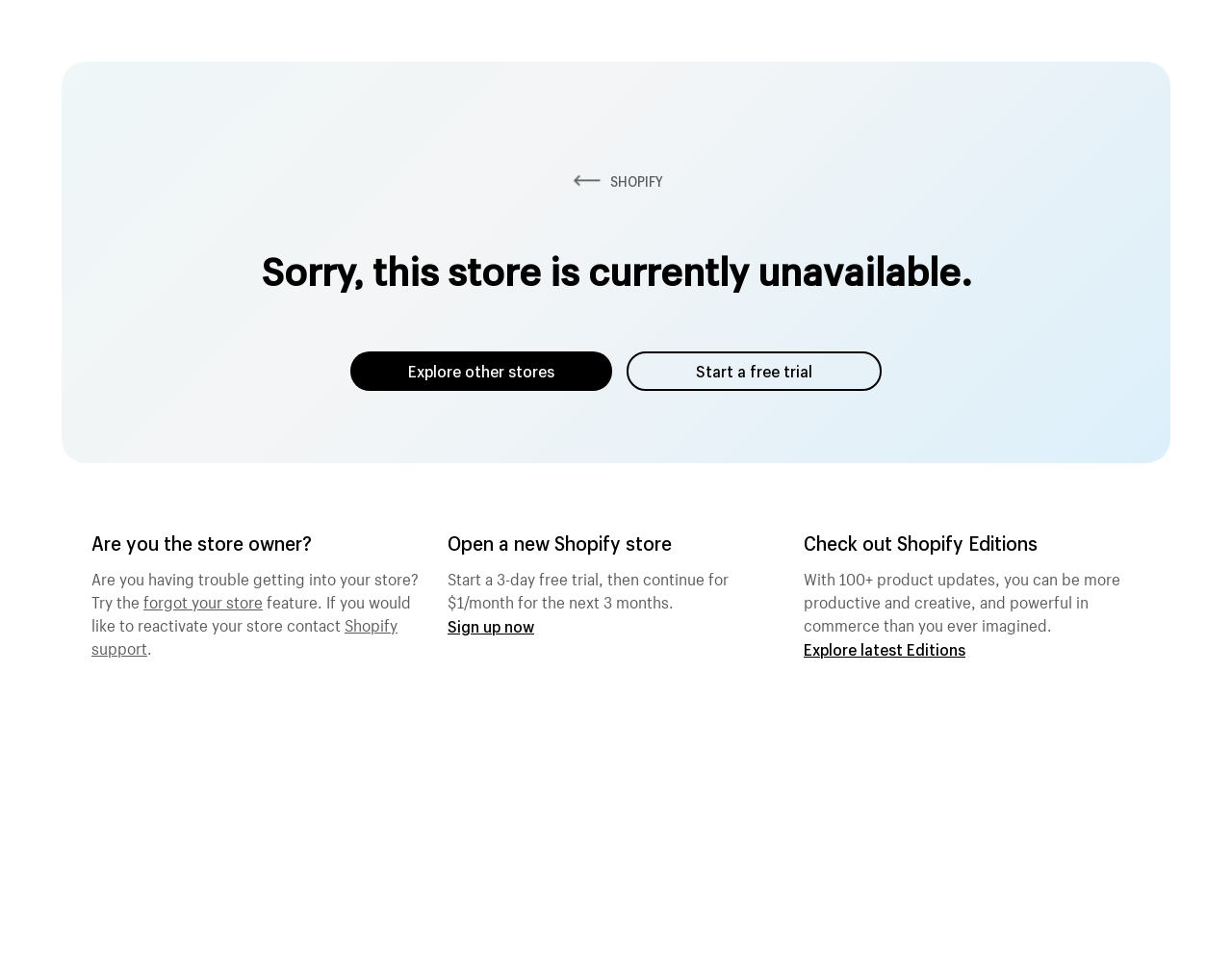What is the current status of this store?
Please answer the question with a single word or phrase, referencing the image.

unavailable